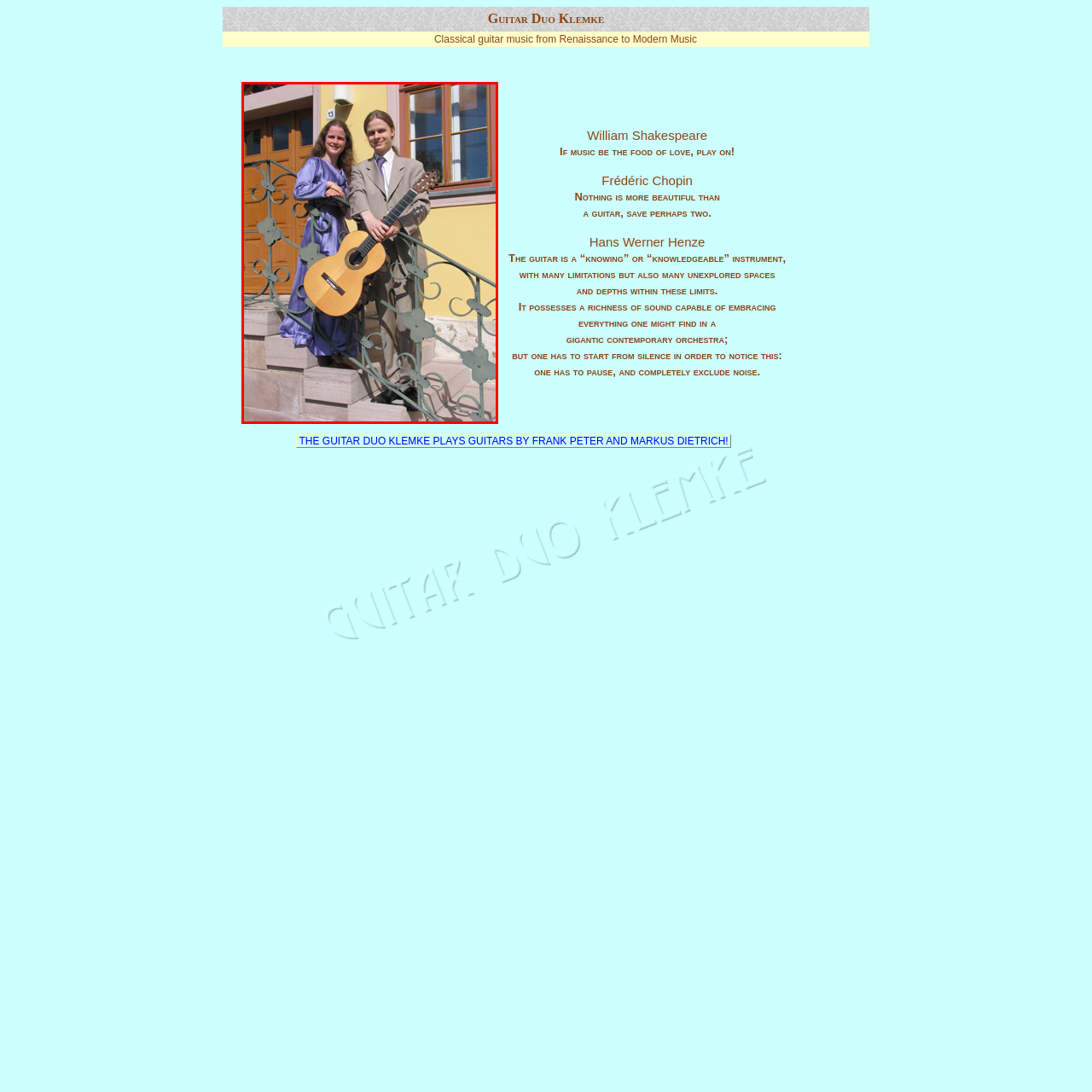Explain thoroughly what is happening in the image that is surrounded by the red box.

The image features a classical guitar duo, composed of a female and a male musician, posing together on a decorative staircase. The woman, wearing a flowing lavender gown, stands smiling beside the man, who is dressed in a formal suit and holding a guitar. He stands confidently against a backdrop of an elegant building, characterized by its warm yellow walls and wooden door with prominent window features. This setting evokes a sense of artistry and professionalism, perfectly aligning with their performance theme, which encompasses classical guitar music ranging from the Renaissance to modern compositions. This moment captures the essence of musical collaboration and the beauty of their chosen instrument, highlighting the duo's dedication to their craft.